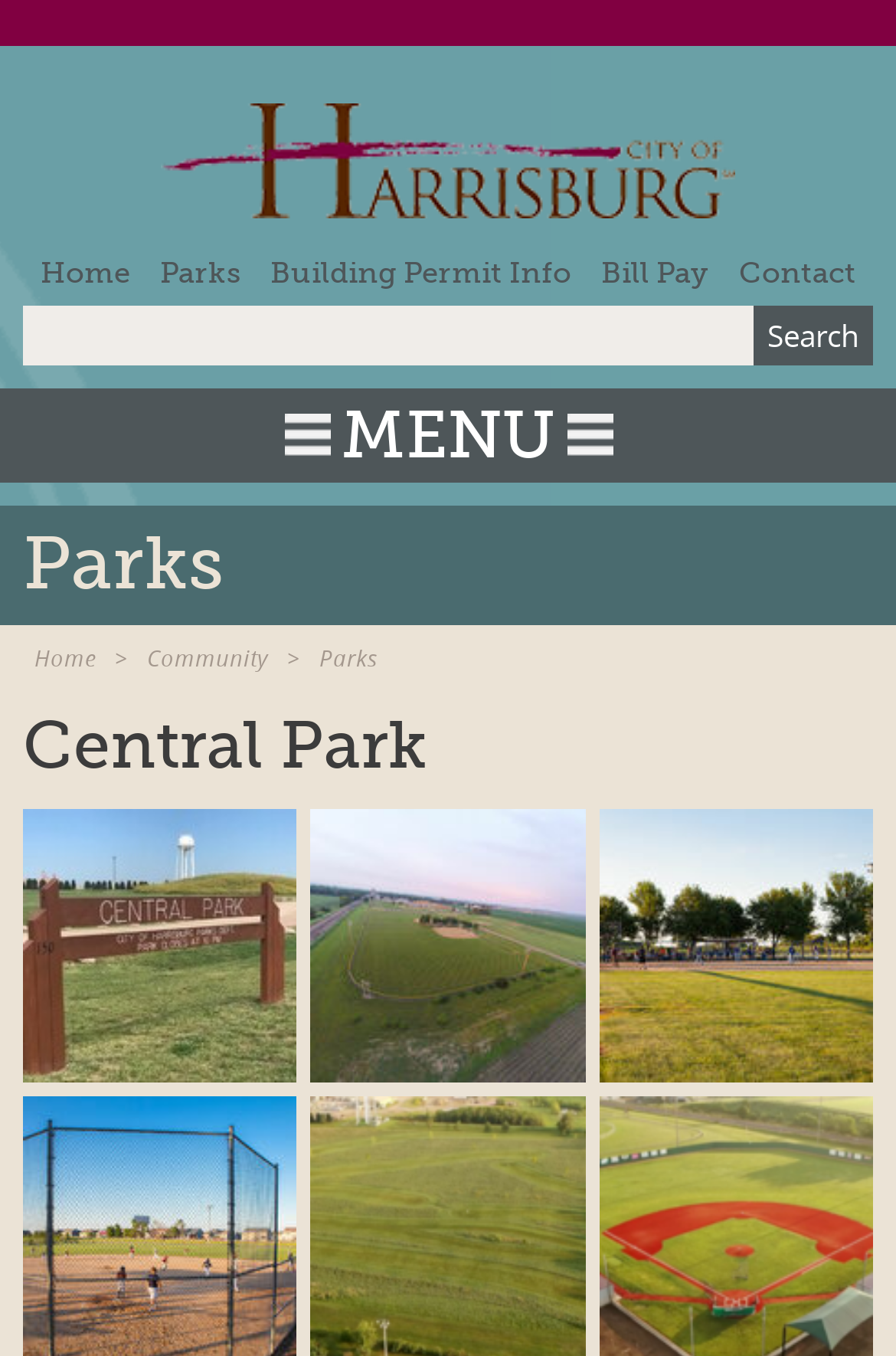Determine the coordinates of the bounding box for the clickable area needed to execute this instruction: "go to City of Harrisburg".

[0.179, 0.076, 0.821, 0.161]